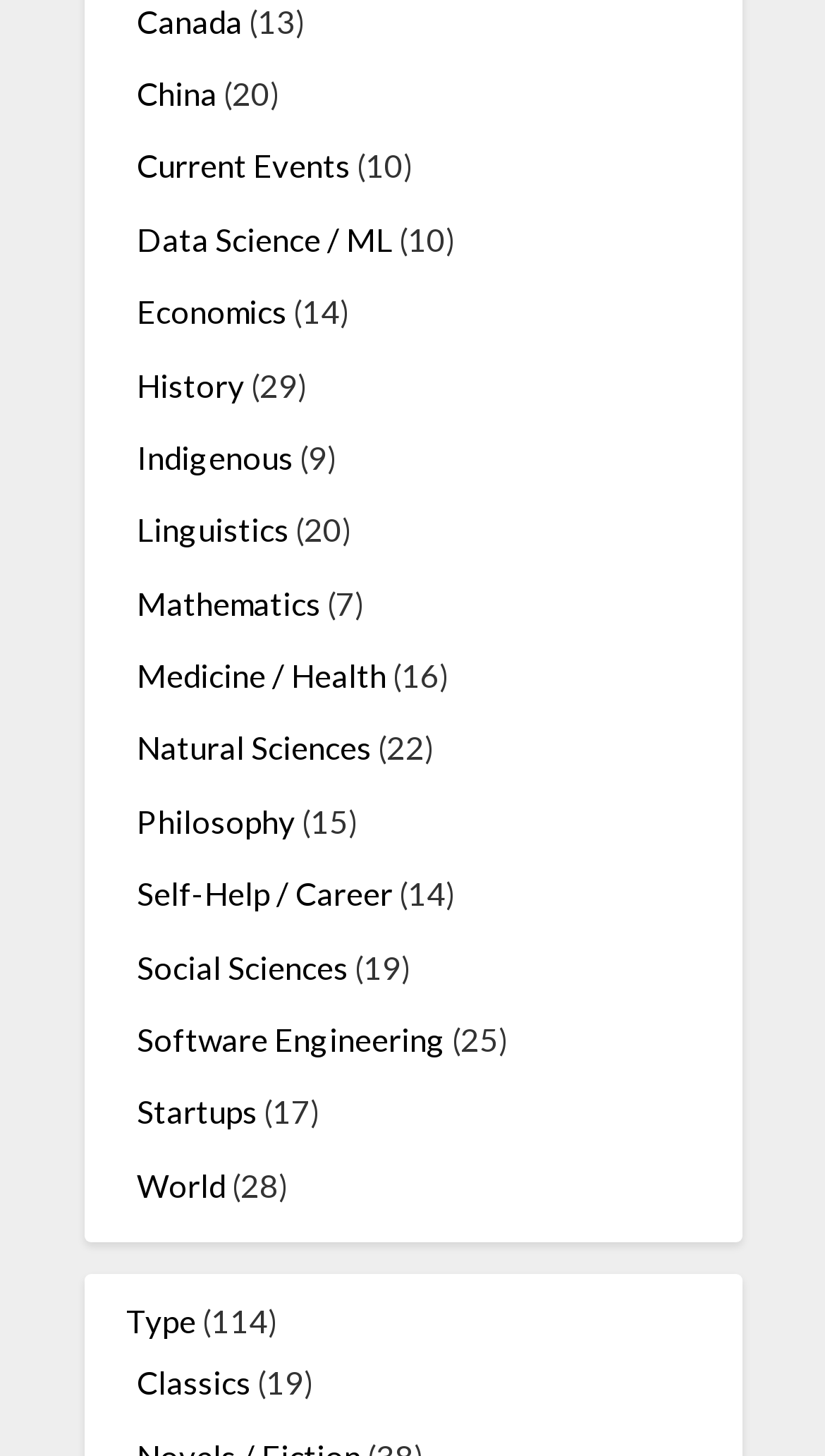Find the bounding box coordinates of the area that needs to be clicked in order to achieve the following instruction: "View Current Events". The coordinates should be specified as four float numbers between 0 and 1, i.e., [left, top, right, bottom].

[0.165, 0.101, 0.424, 0.127]